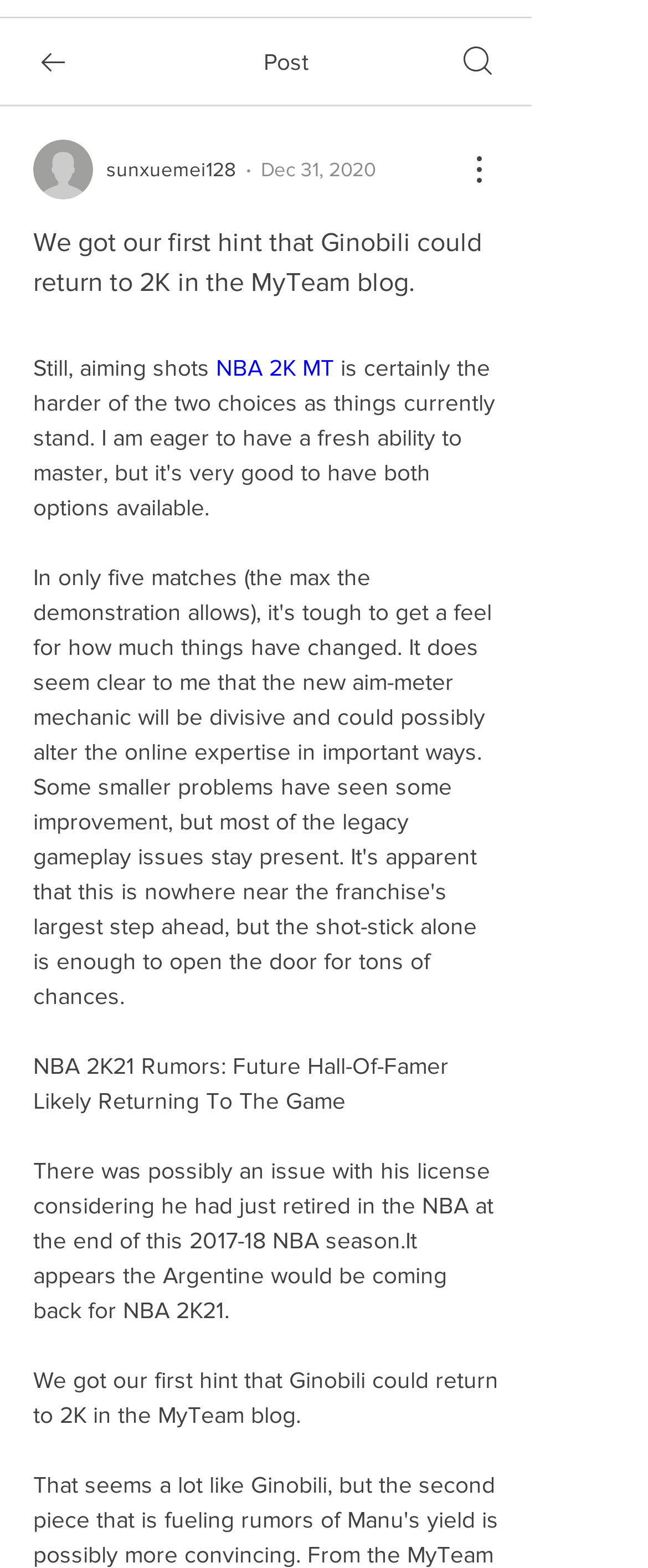What is the date of the article? From the image, respond with a single word or brief phrase.

Dec 31, 2020